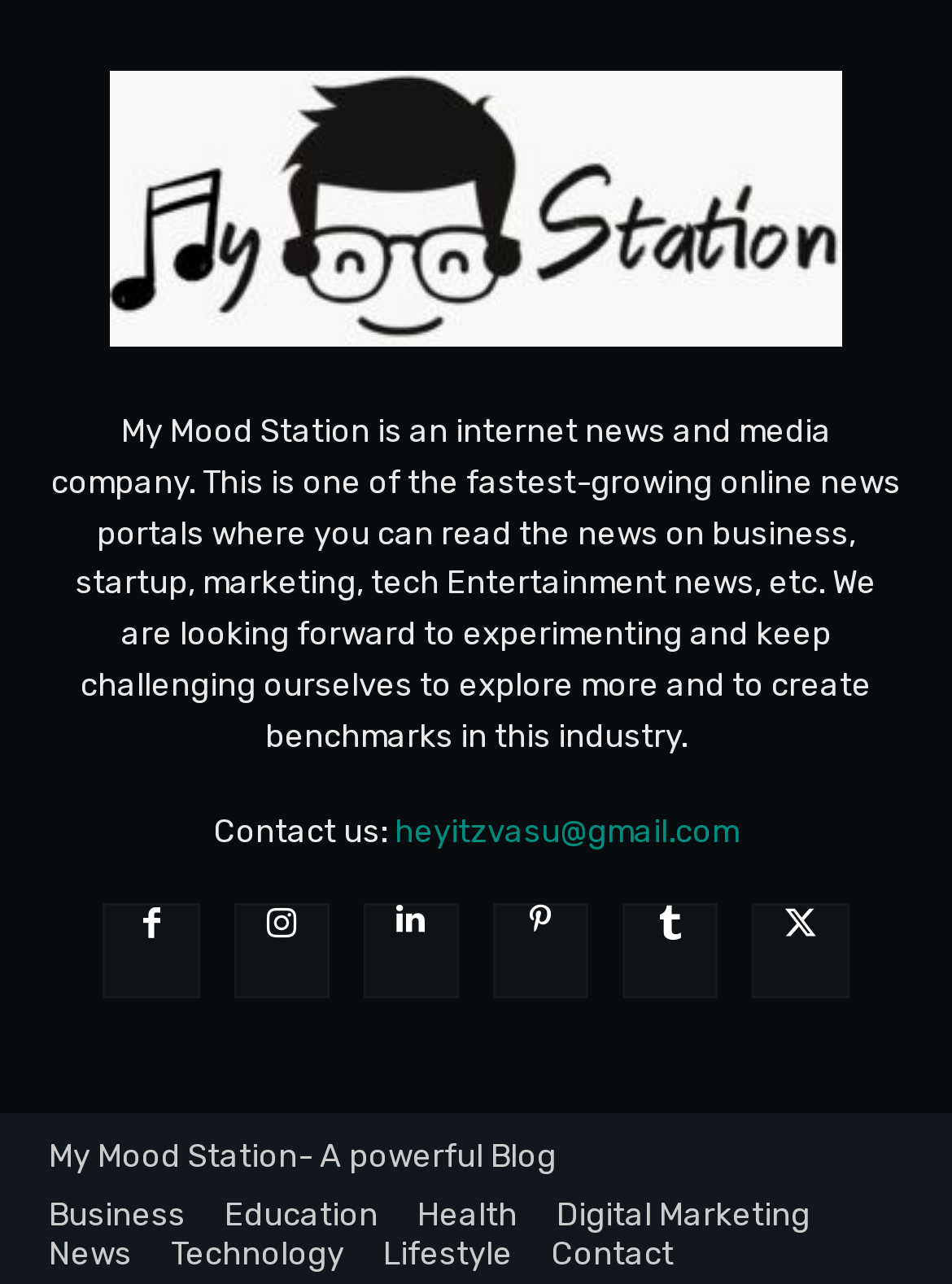Bounding box coordinates are to be given in the format (top-left x, top-left y, bottom-right x, bottom-right y). All values must be floating point numbers between 0 and 1. Provide the bounding box coordinate for the UI element described as: Education

[0.236, 0.932, 0.397, 0.961]